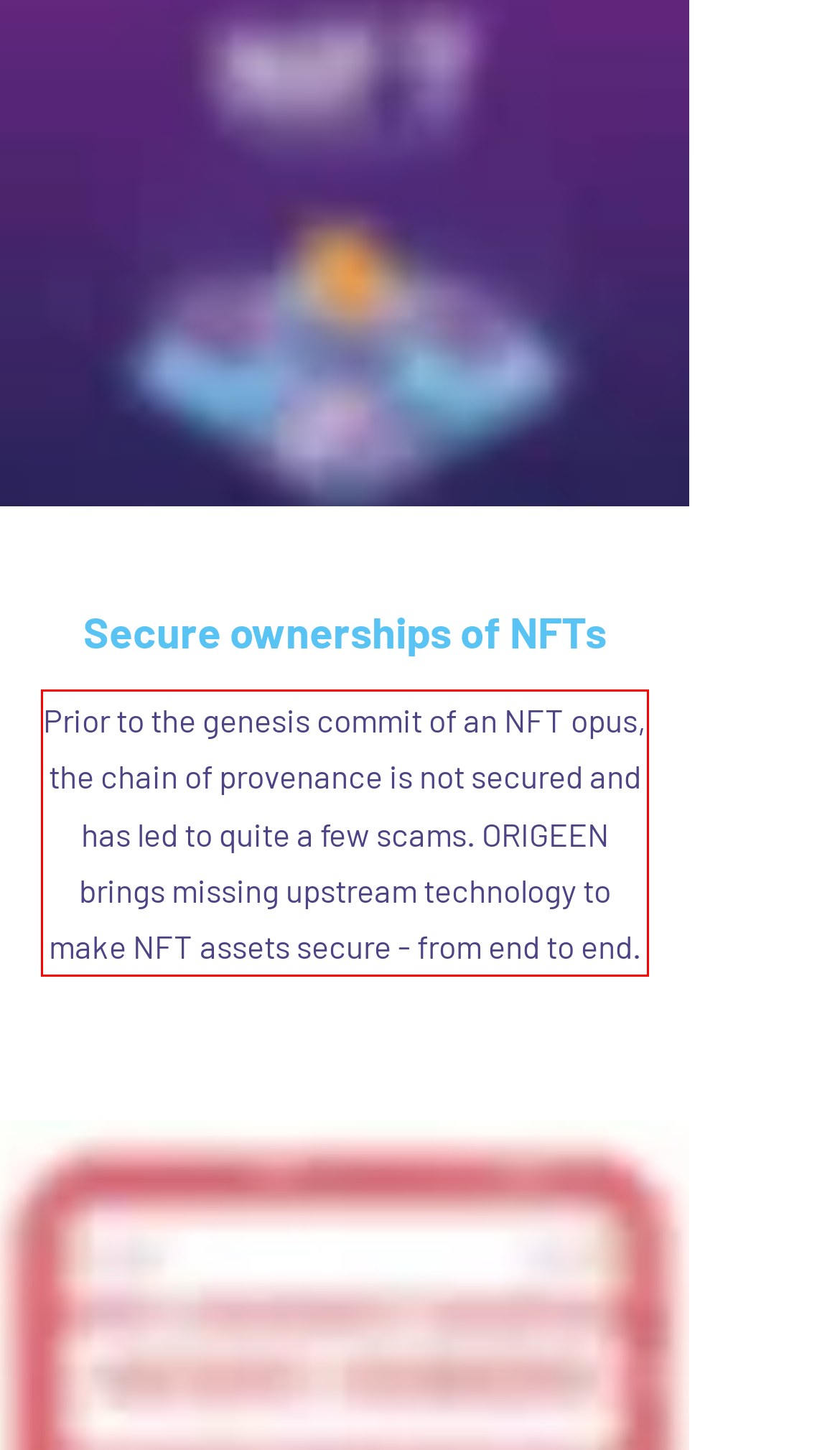Analyze the webpage screenshot and use OCR to recognize the text content in the red bounding box.

Prior to the genesis commit of an NFT opus, the chain of provenance is not secured and has led to quite a few scams. ORIGEEN brings missing upstream technology to make NFT assets secure - from end to end.